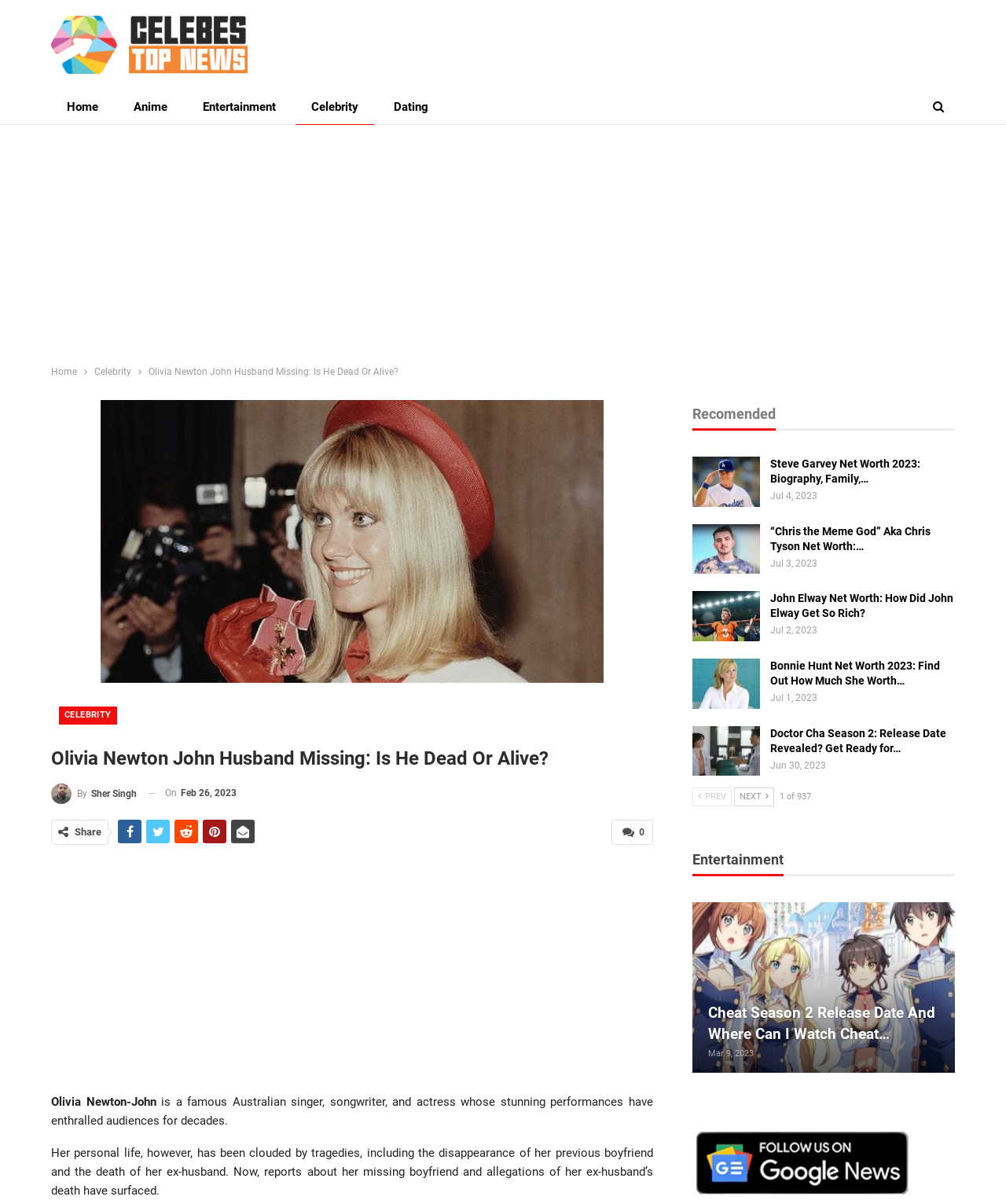Kindly determine the bounding box coordinates of the area that needs to be clicked to fulfill this instruction: "view archives".

None